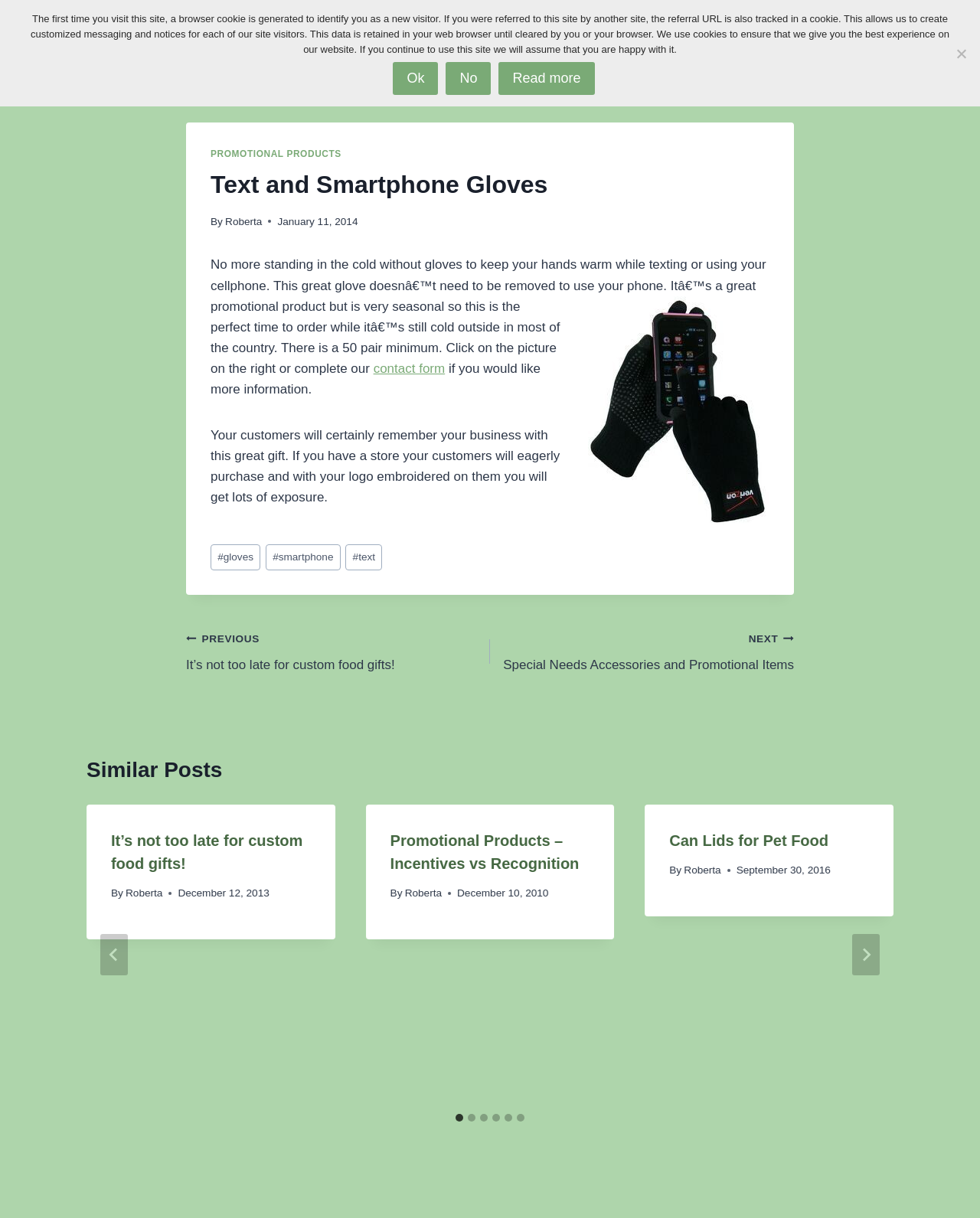Please identify the bounding box coordinates of the element I need to click to follow this instruction: "View the 'Similar Posts'".

[0.088, 0.619, 0.912, 0.645]